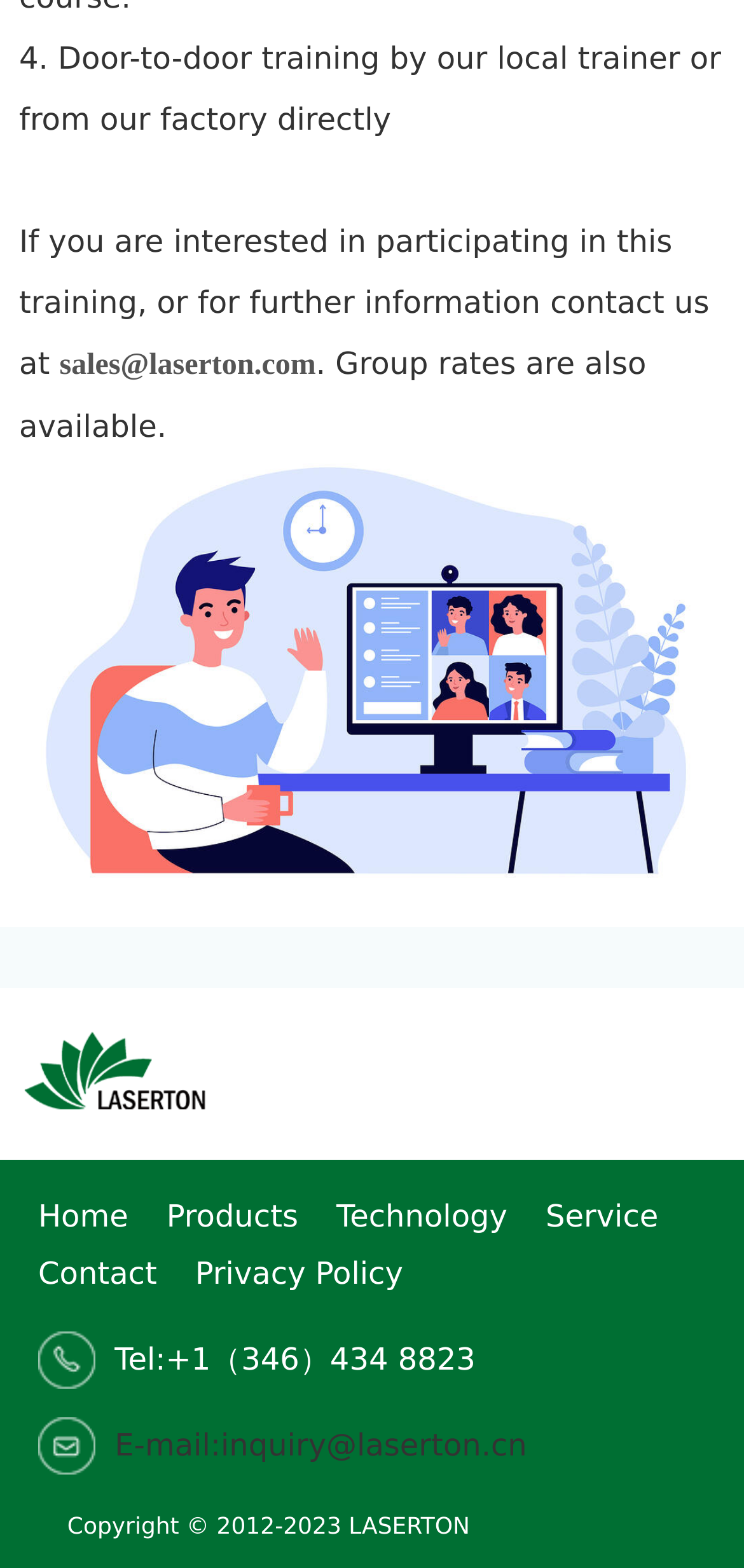How many navigation links are at the bottom of the webpage?
Relying on the image, give a concise answer in one word or a brief phrase.

5